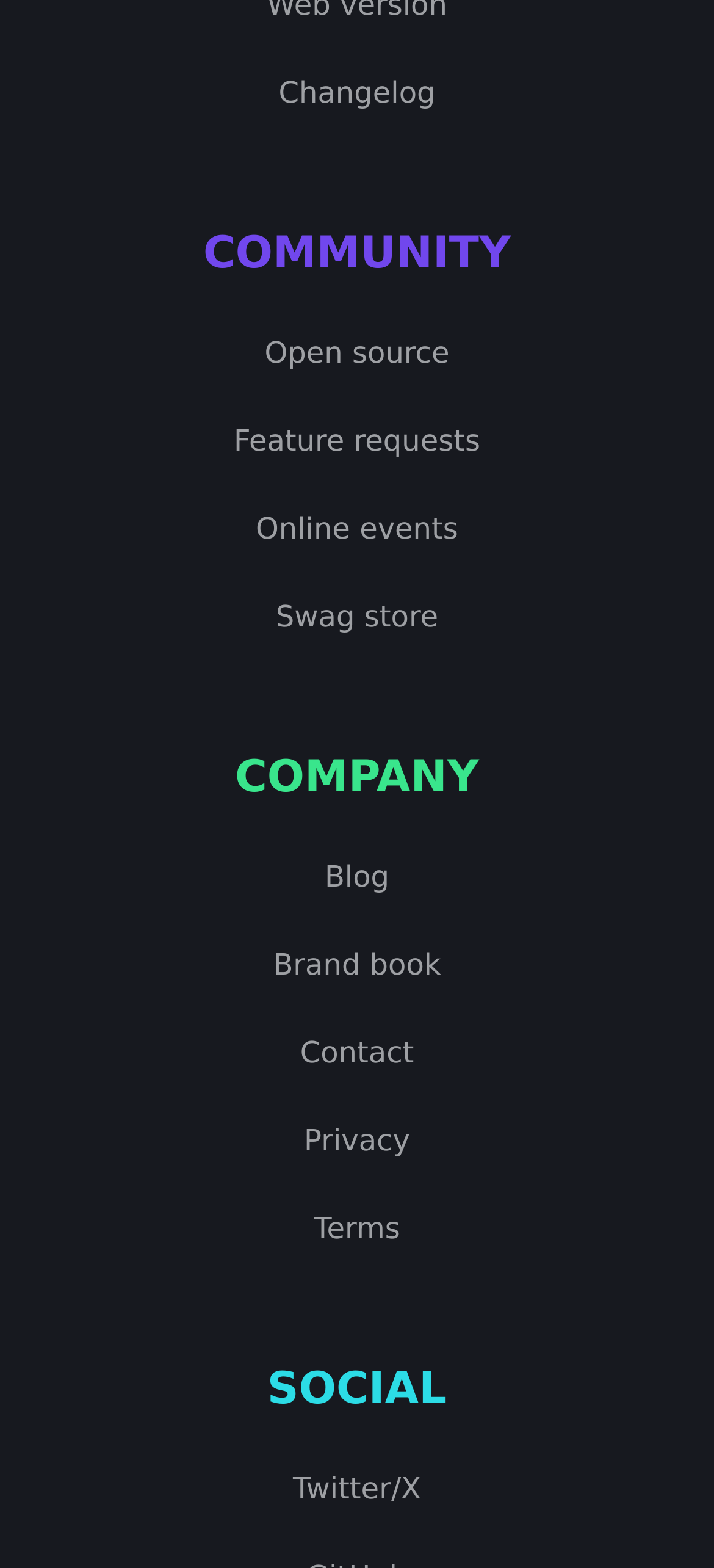Please identify the bounding box coordinates of the element I need to click to follow this instruction: "Visit the swag store".

[0.041, 0.375, 0.959, 0.412]